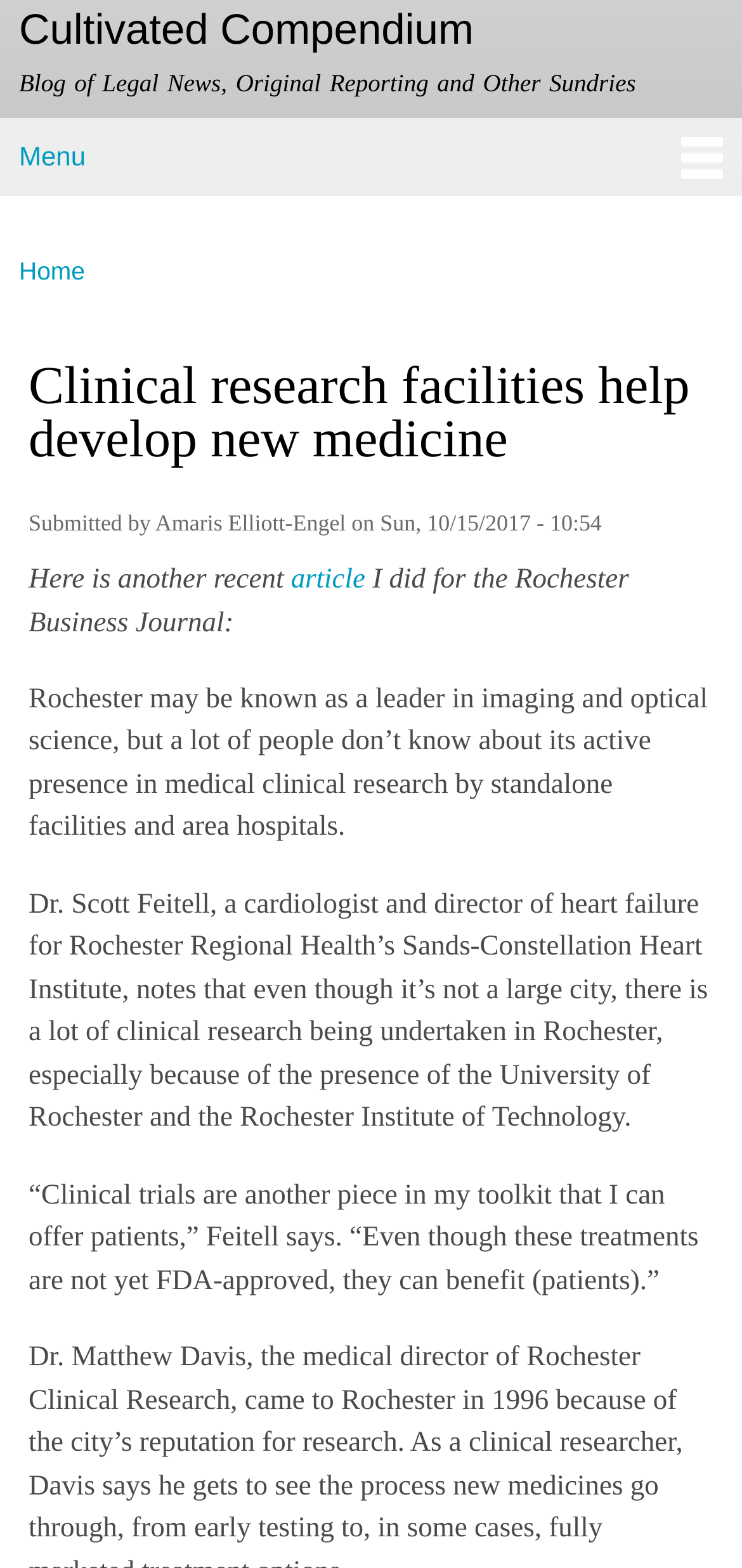What is the topic of the article?
Refer to the image and give a detailed response to the question.

I determined the topic by reading the heading 'Clinical research facilities help develop new medicine' and the content of the article, which discusses clinical research in Rochester.